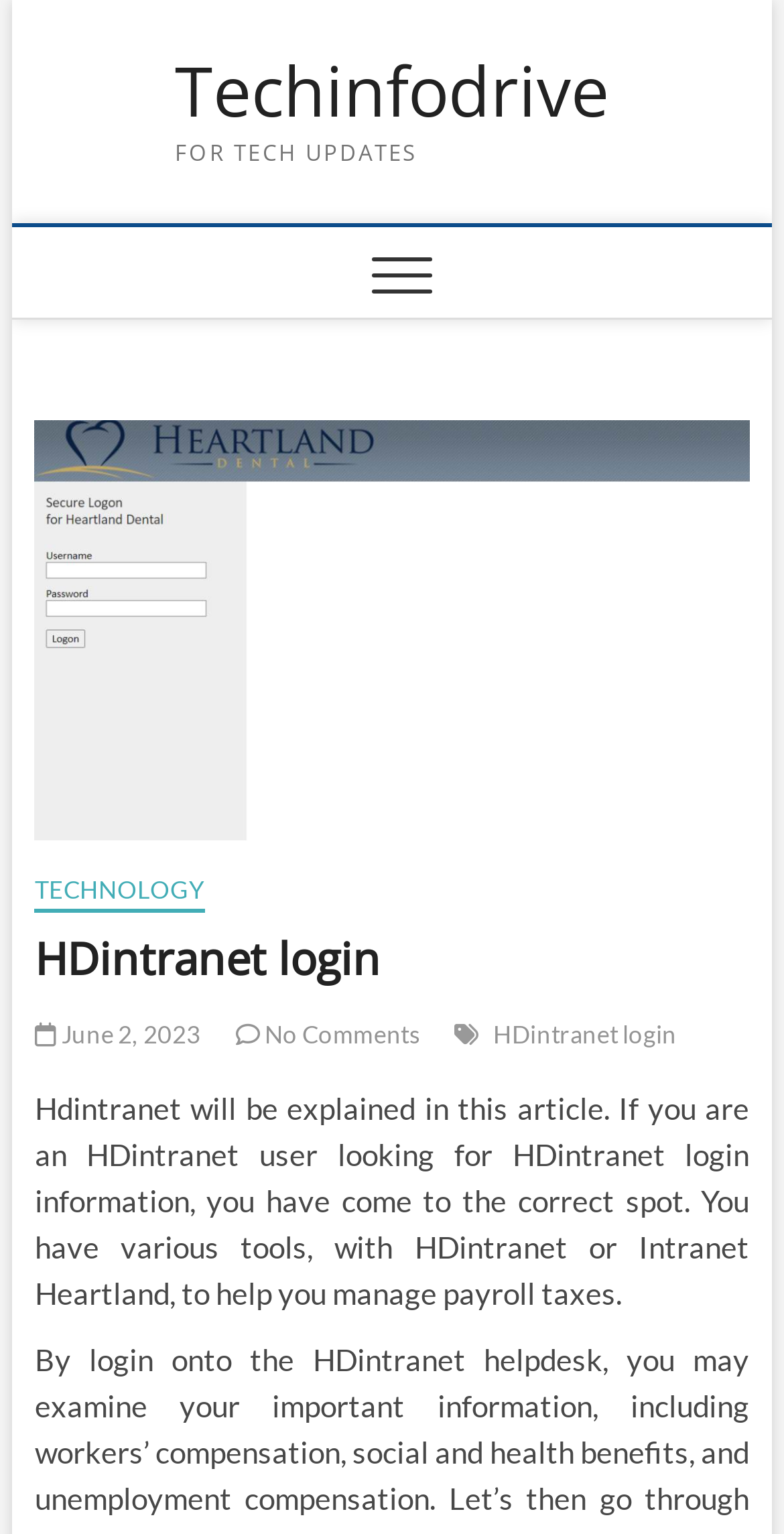Respond to the question below with a single word or phrase:
What is the purpose of the HDintranet tool?

Manage payroll taxes